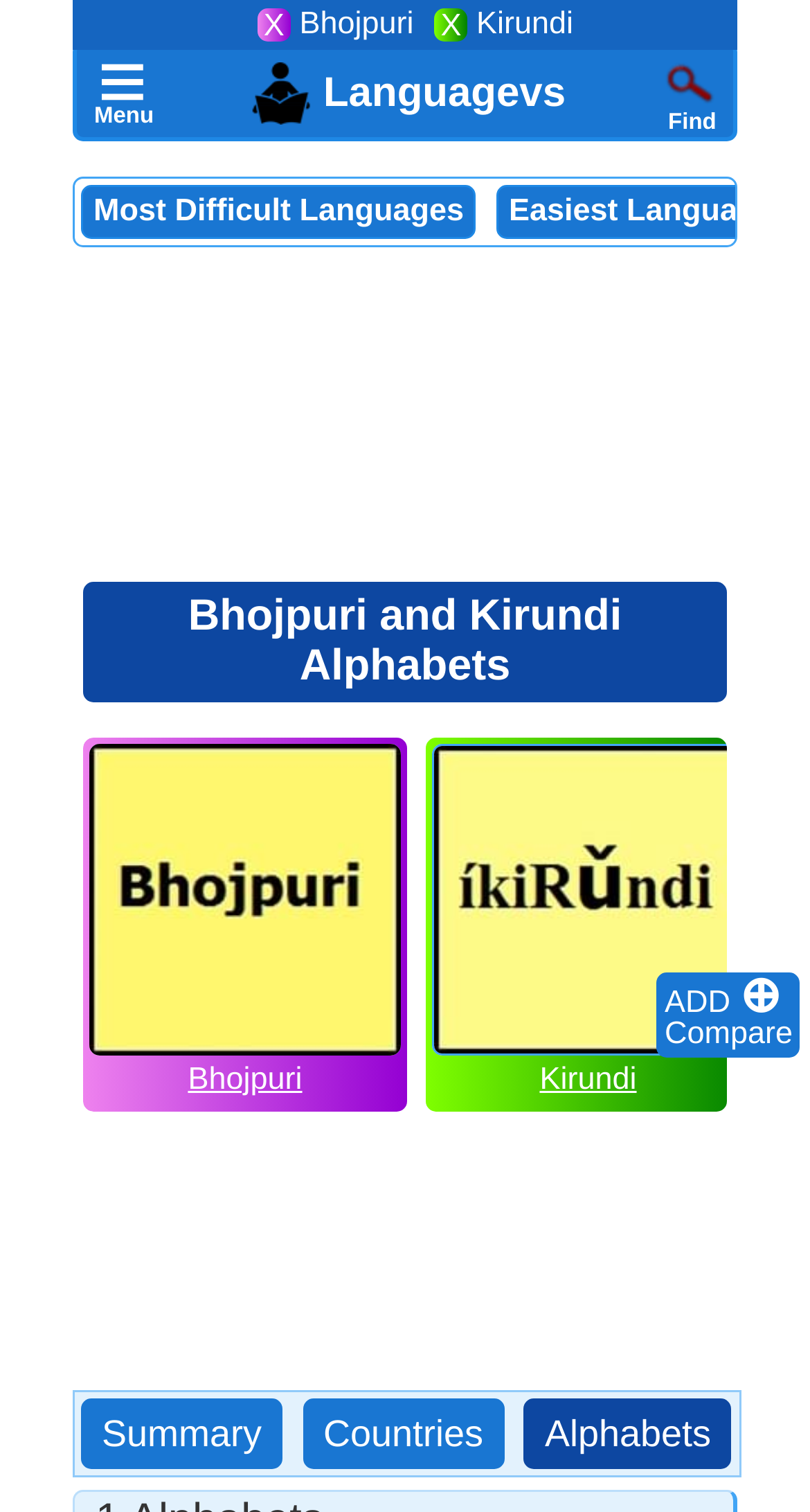Find the bounding box coordinates for the area you need to click to carry out the instruction: "View the summary". The coordinates should be four float numbers between 0 and 1, indicated as [left, top, right, bottom].

[0.126, 0.932, 0.323, 0.965]